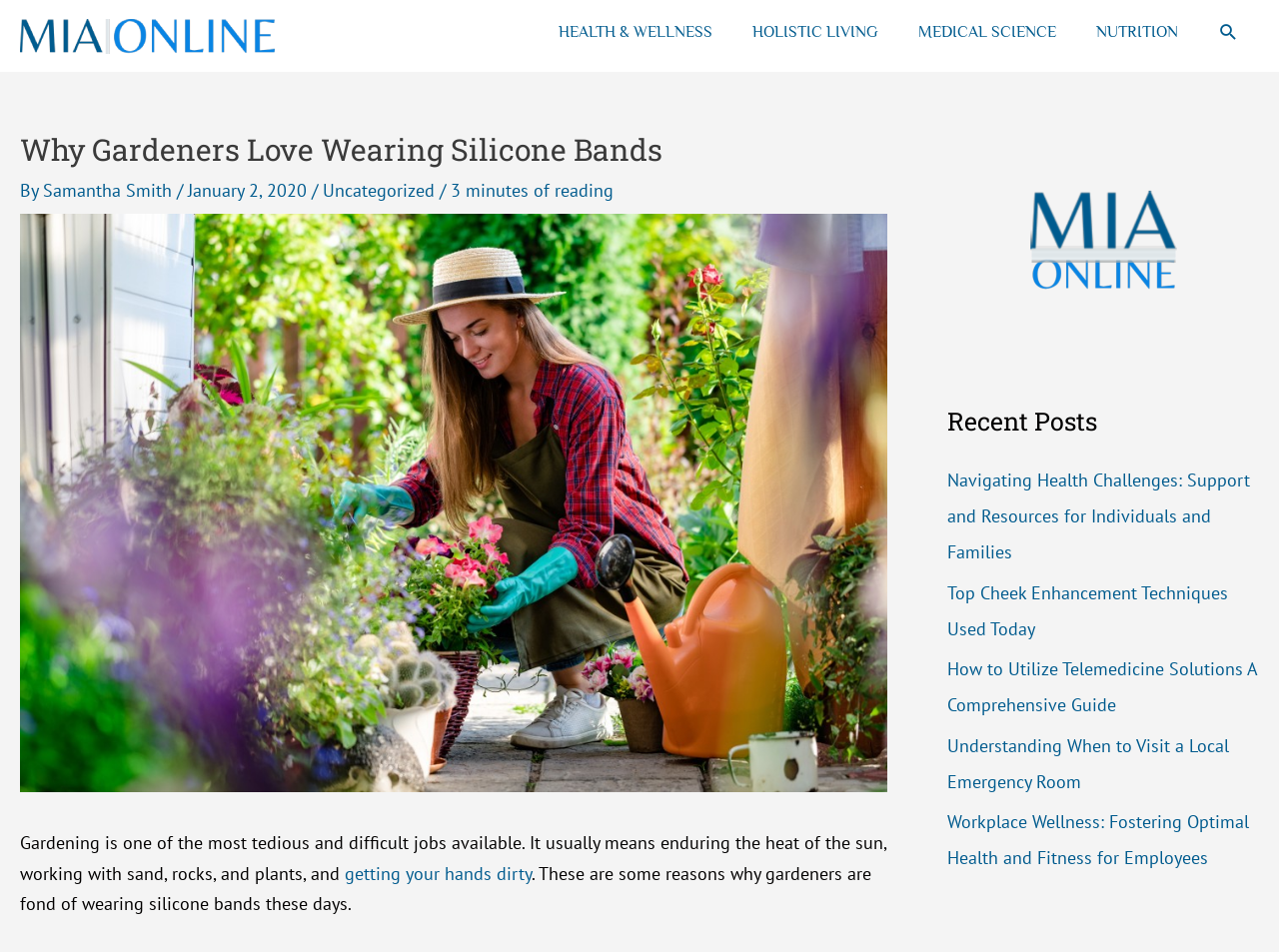Can you provide the bounding box coordinates for the element that should be clicked to implement the instruction: "Click the 'HEALTH & WELLNESS' link"?

[0.421, 0.0, 0.573, 0.067]